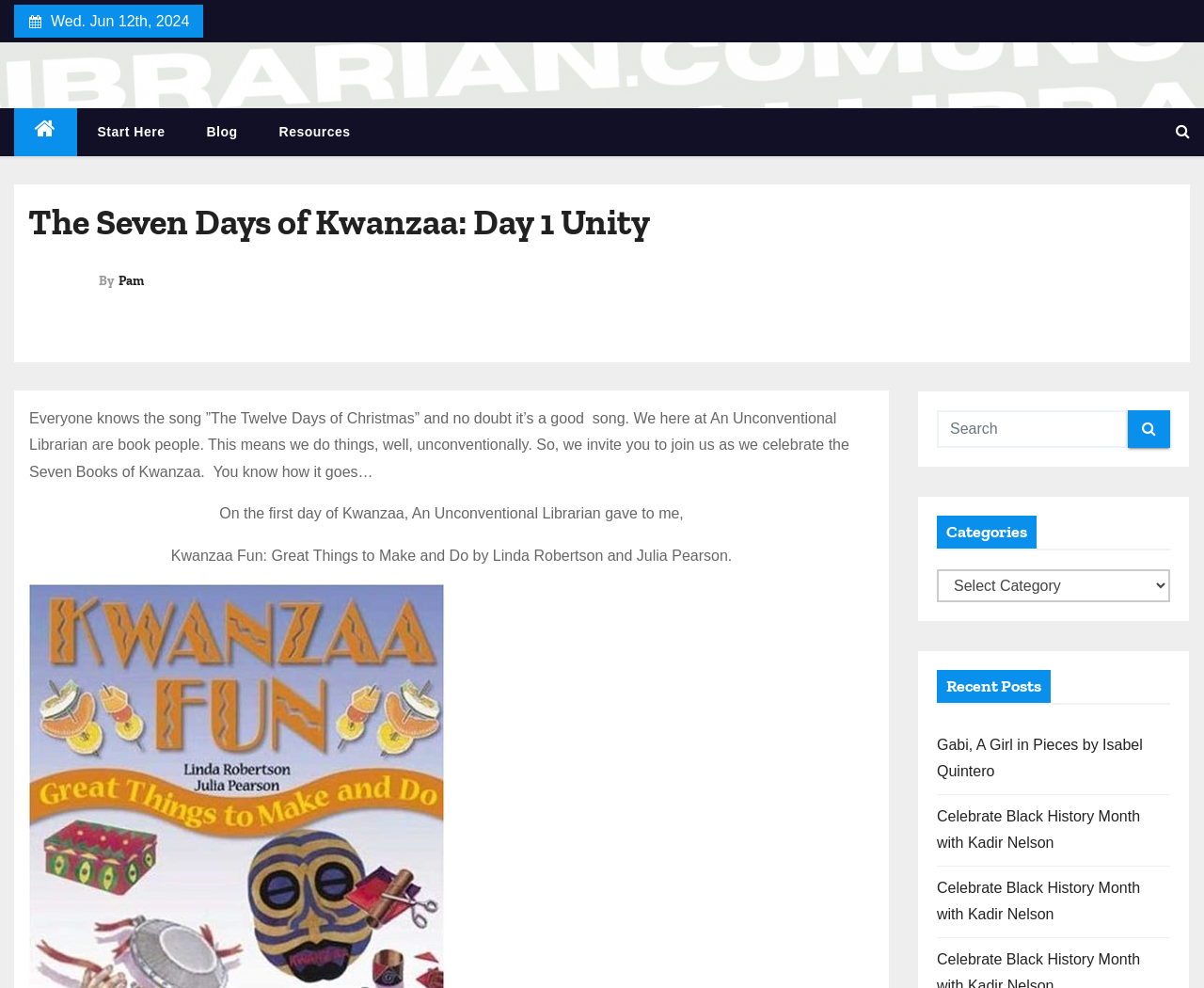Give a complete and precise description of the webpage's appearance.

The webpage is about celebrating the Seven Days of Kwanzaa, specifically Day 1, Unity, on an unconventional librarian's blog. At the top left, there is a date "Wed. Jun 12th, 2024". Below it, there are four navigation links: "\uf015", "Start Here", "Blog", and "Resources". 

On the top right, there is a button with an icon "\uf002" that has a popup menu. Below it, there is a heading "The Seven Days of Kwanzaa: Day 1 Unity" followed by a link and a heading "By Pam". 

The main content of the page starts with a paragraph explaining that the blog will celebrate the Seven Books of Kwanzaa in an unconventional way. It then describes the first day of Kwanzaa, where "An Unconventional Librarian gave to me" a book titled "Kwanzaa Fun: Great Things to Make and Do by Linda Robertson and Julia Pearson". 

On the right side of the page, there is a search box with a button and a dropdown menu for categories. Below it, there are recent posts listed, including "Gabi, A Girl in Pieces by Isabel Quintero" and two posts about celebrating Black History Month with Kadir Nelson.